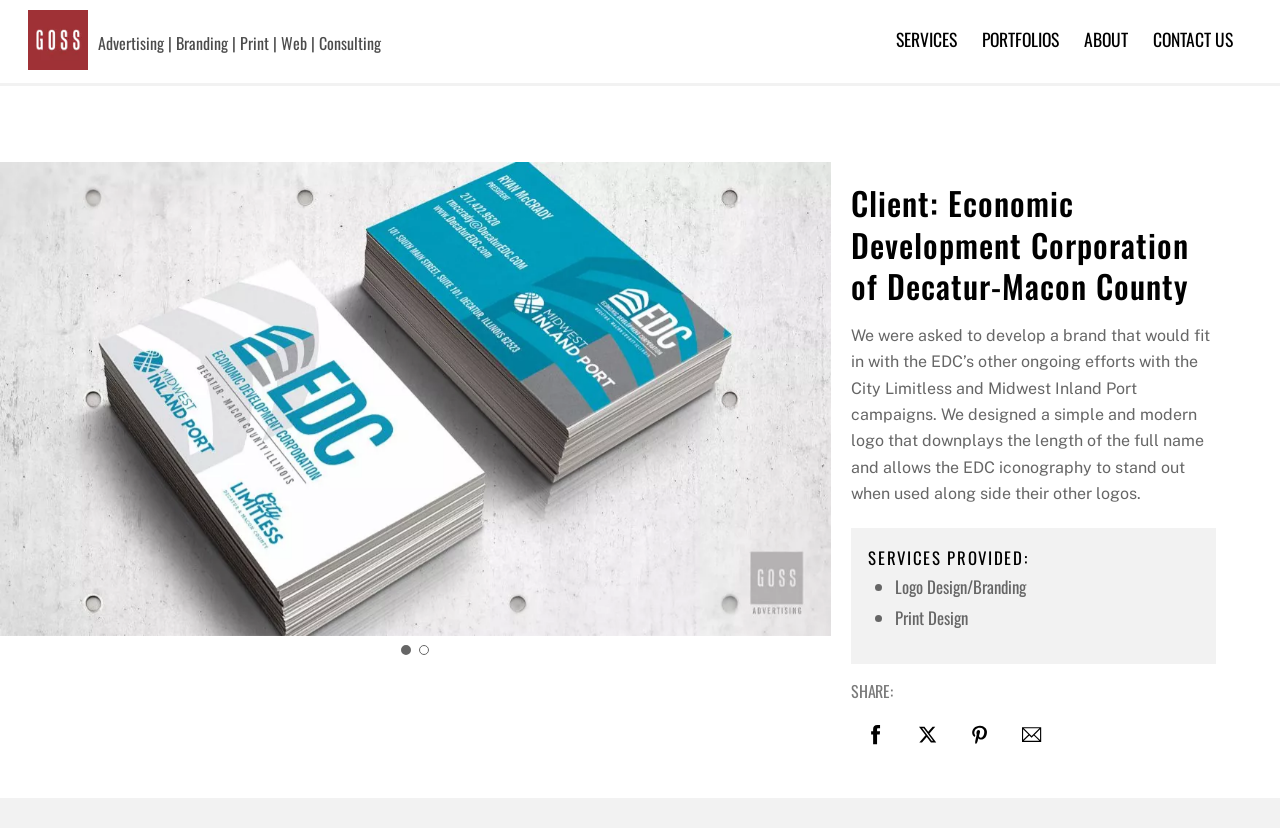What is the name of the client?
Based on the image, respond with a single word or phrase.

Economic Development Corporation of Decatur-Macon County